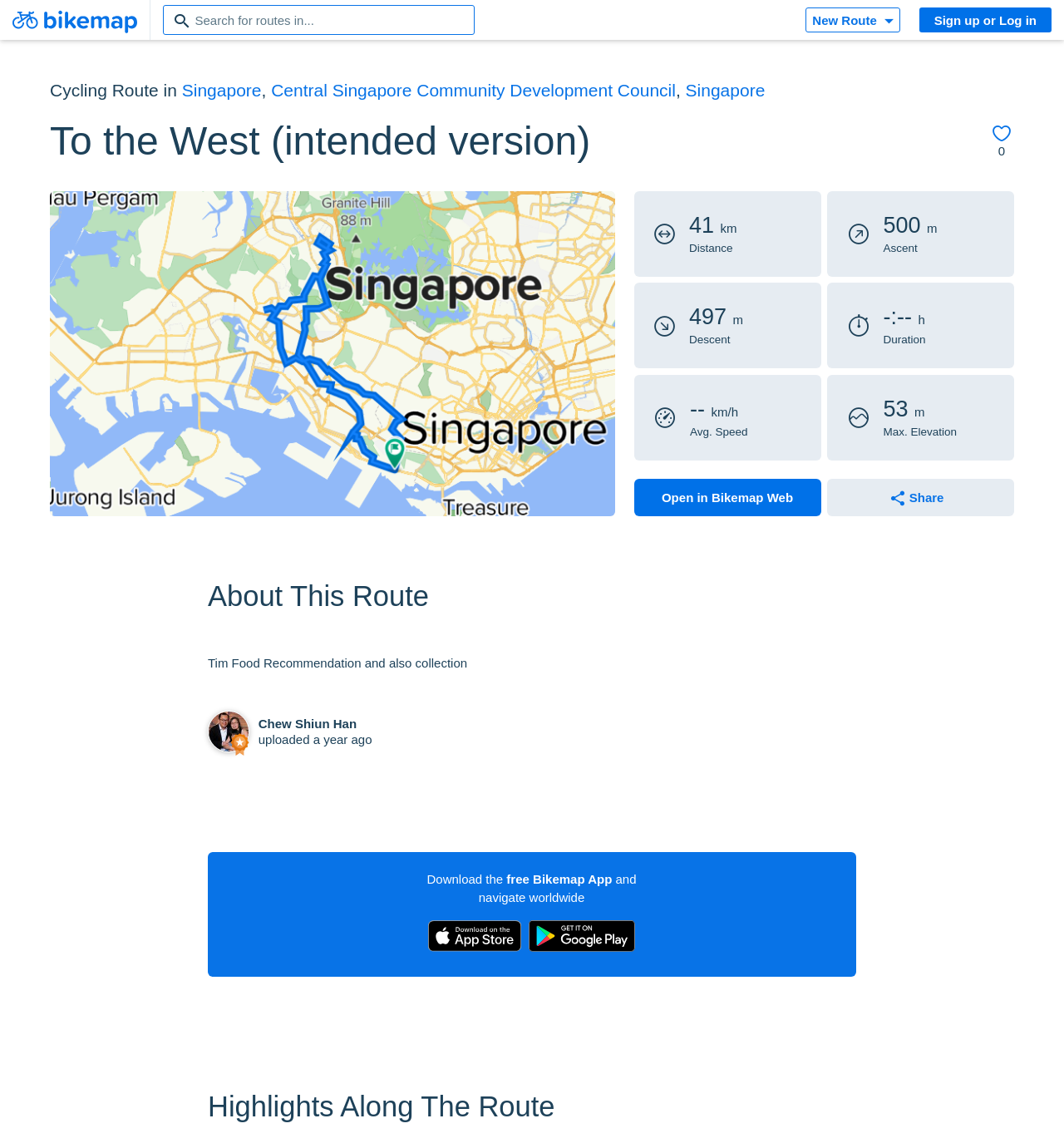Determine the bounding box for the described UI element: "Singapore".

[0.171, 0.07, 0.246, 0.087]